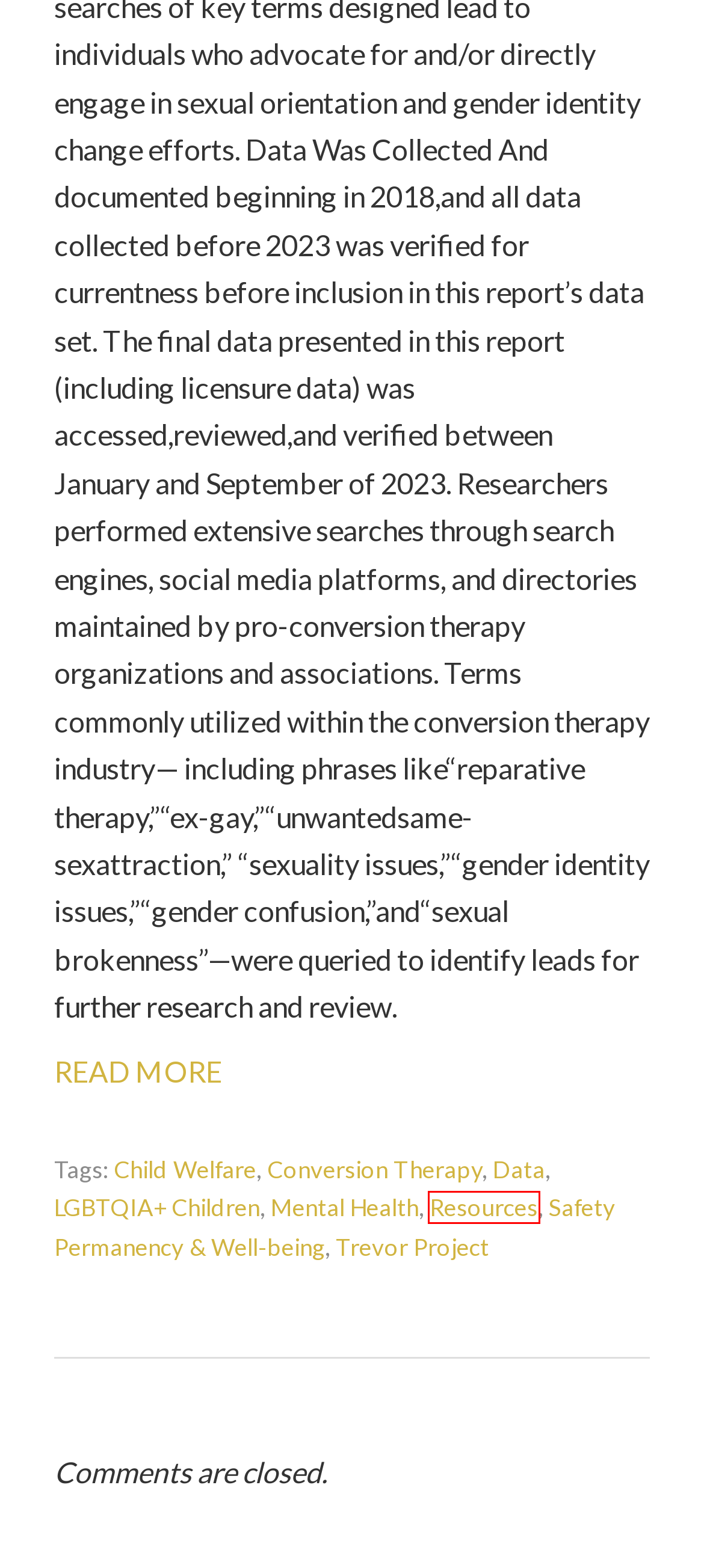Review the screenshot of a webpage containing a red bounding box around an element. Select the description that best matches the new webpage after clicking the highlighted element. The options are:
A. Data – CLARO
B. Safety Permanency & Well-being – CLARO
C. Trevor Project – CLARO
D. Resources – CLARO
E. Conversion Therapy – CLARO
F. LGBTQIA+ Children – CLARO
G. CLARO – Children's Law Advocacy Resources Online
H. Child Welfare – CLARO

D